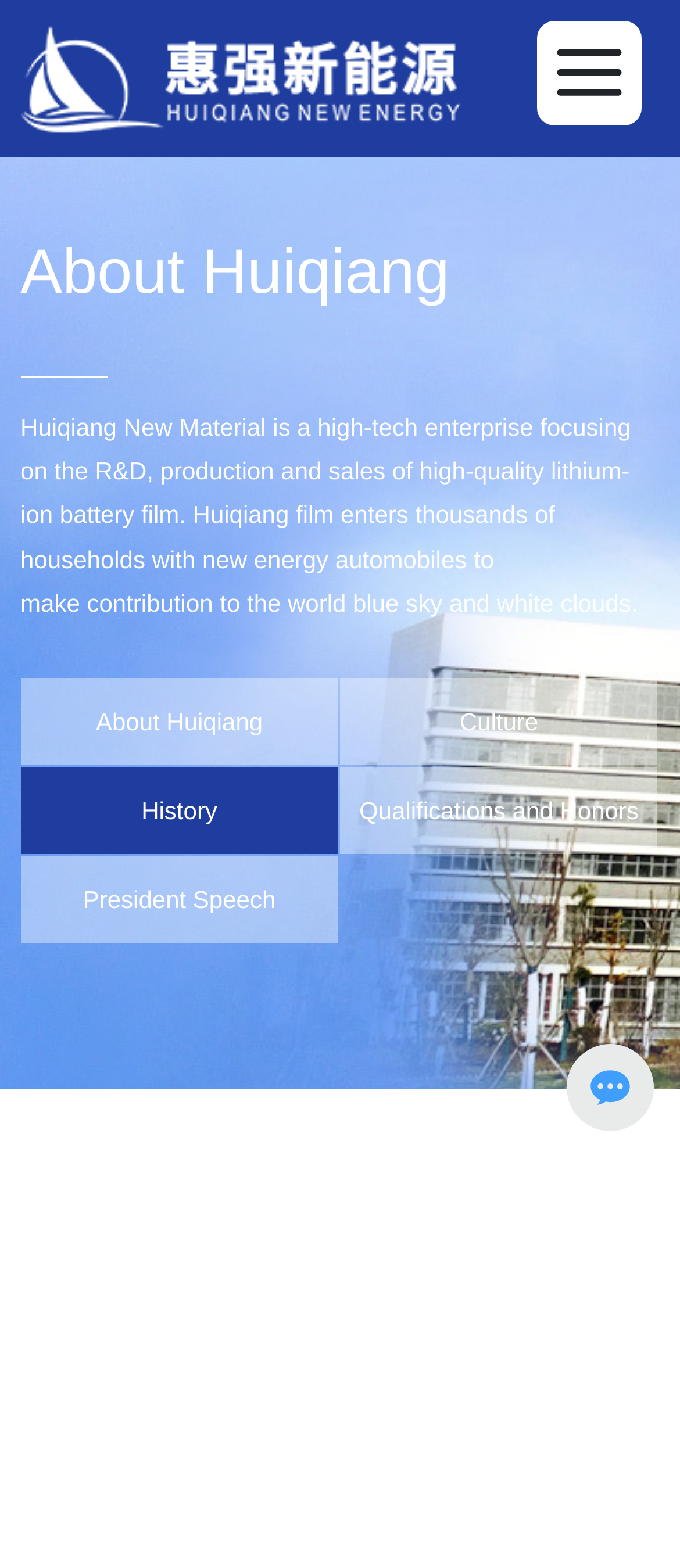Please answer the following query using a single word or phrase: 
What is the vertical position of the 'About Huiqiang' link?

above the separator